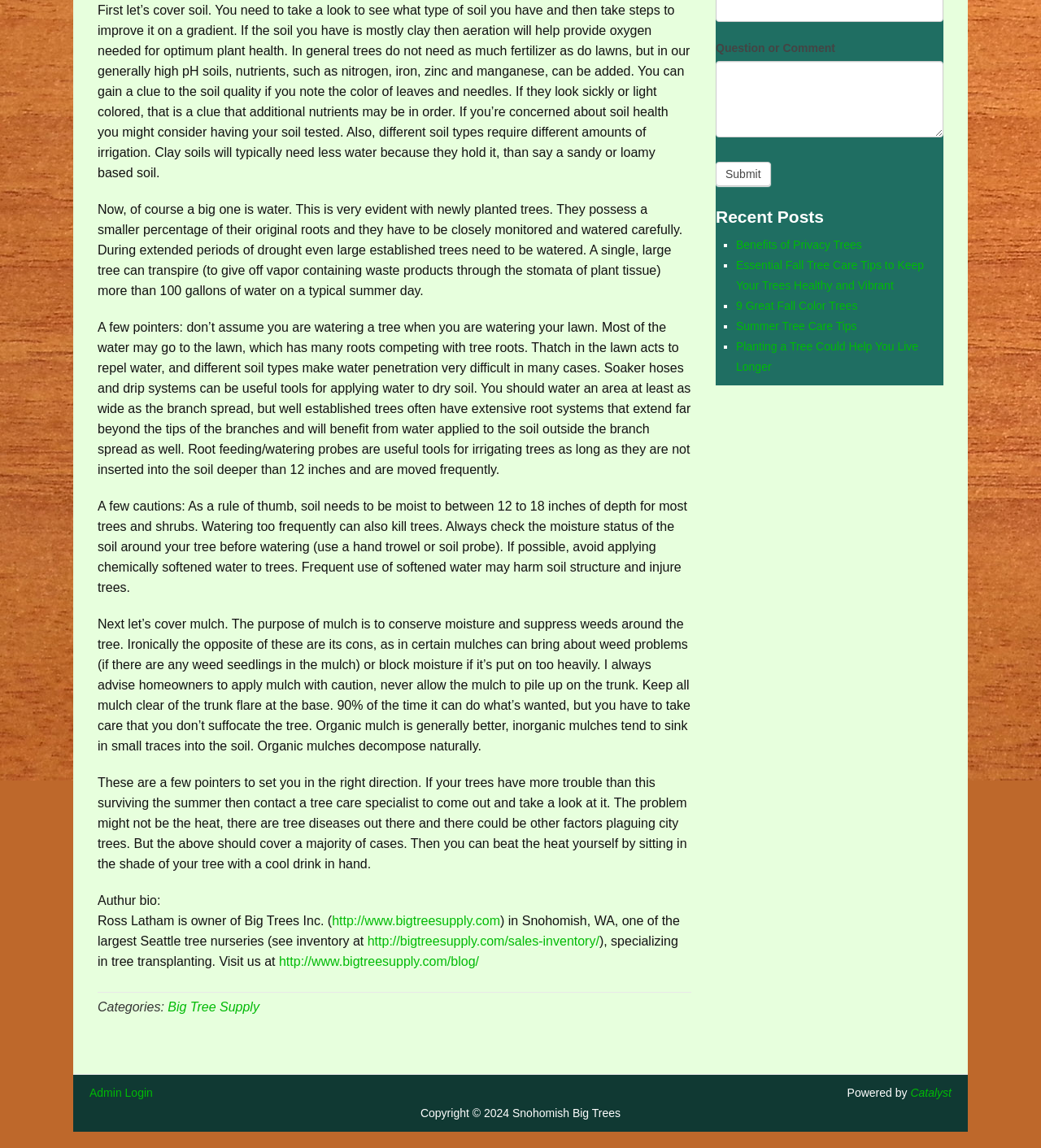Show the bounding box coordinates for the HTML element described as: "http://www.bigtreesupply.com/blog/".

[0.268, 0.832, 0.46, 0.844]